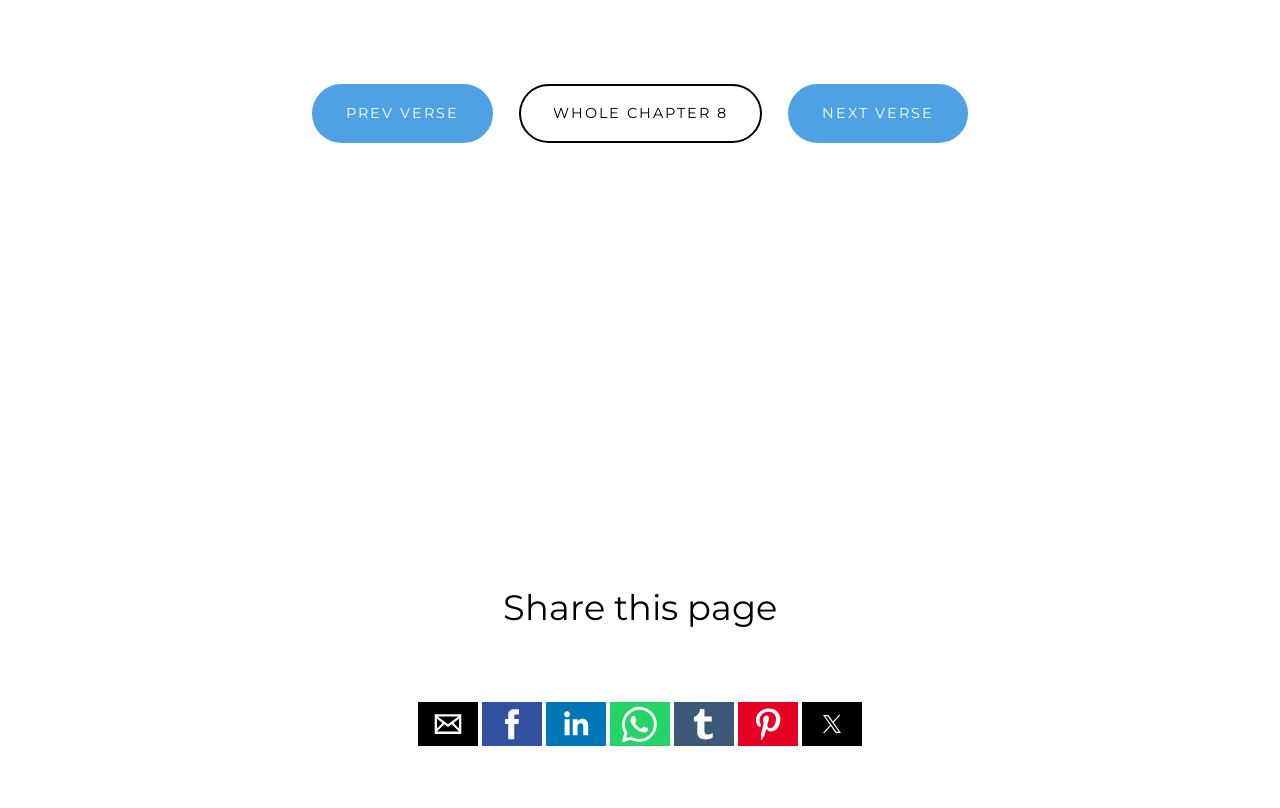Please locate the bounding box coordinates of the element that should be clicked to complete the given instruction: "Go to previous verse".

[0.244, 0.104, 0.385, 0.177]